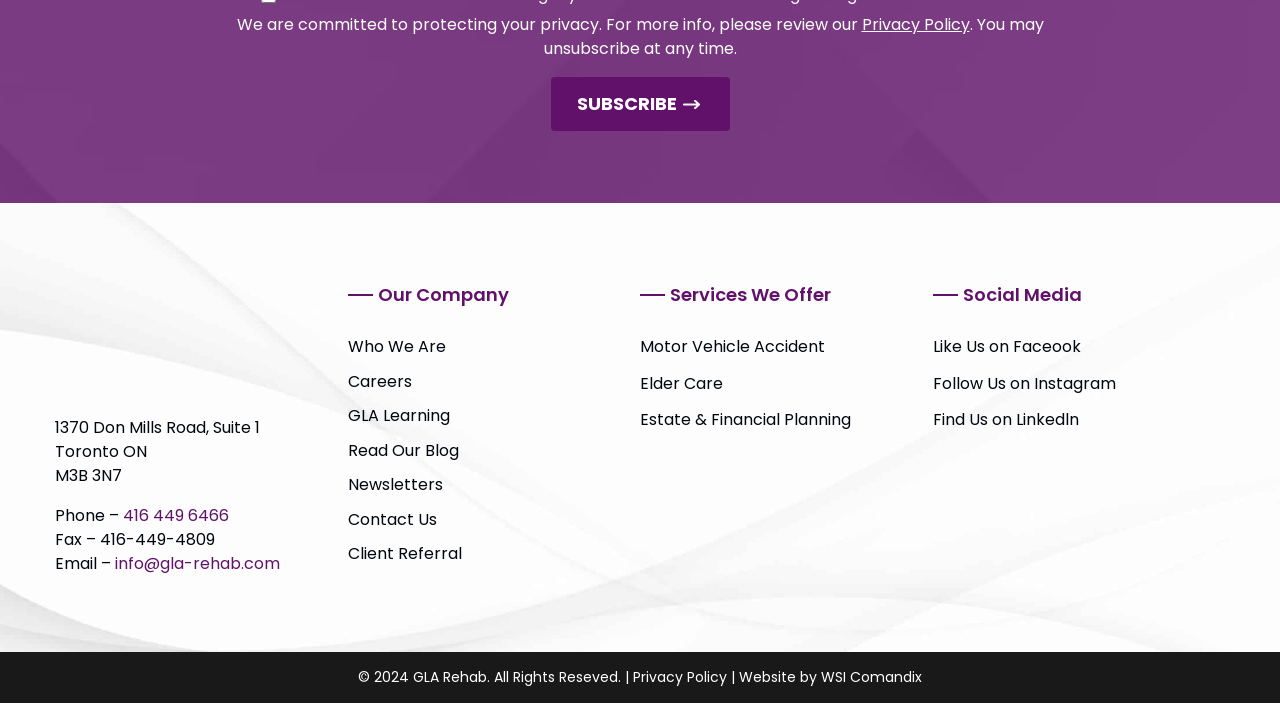Indicate the bounding box coordinates of the element that must be clicked to execute the instruction: "Click Subscribe". The coordinates should be given as four float numbers between 0 and 1, i.e., [left, top, right, bottom].

[0.43, 0.121, 0.57, 0.197]